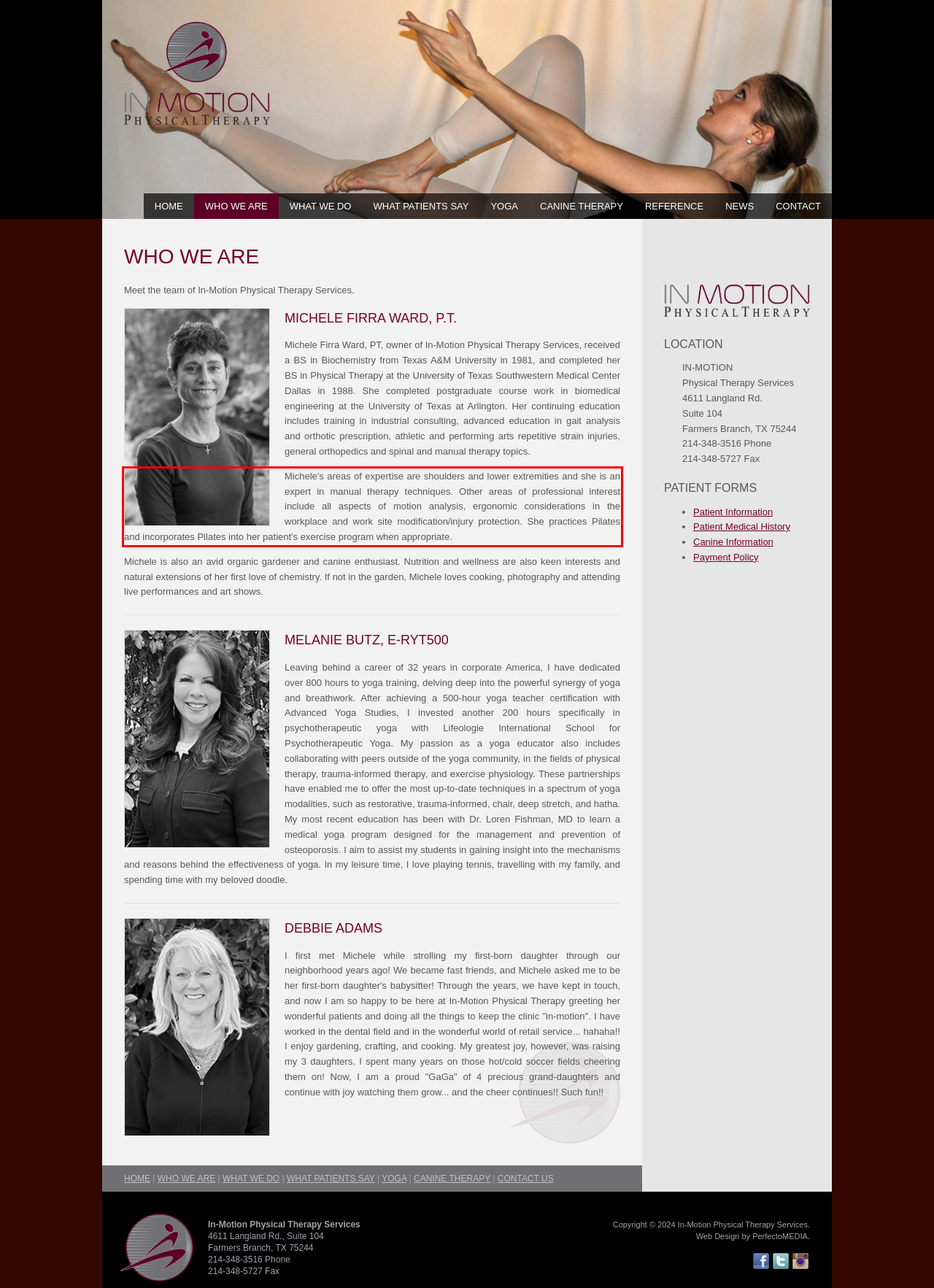You are provided with a screenshot of a webpage that includes a UI element enclosed in a red rectangle. Extract the text content inside this red rectangle.

Michele's areas of expertise are shoulders and lower extremities and she is an expert in manual therapy techniques. Other areas of professional interest include all aspects of motion analysis, ergonomic considerations in the workplace and work site modification/injury protection. She practices Pilates and incorporates Pilates into her patient's exercise program when appropriate.